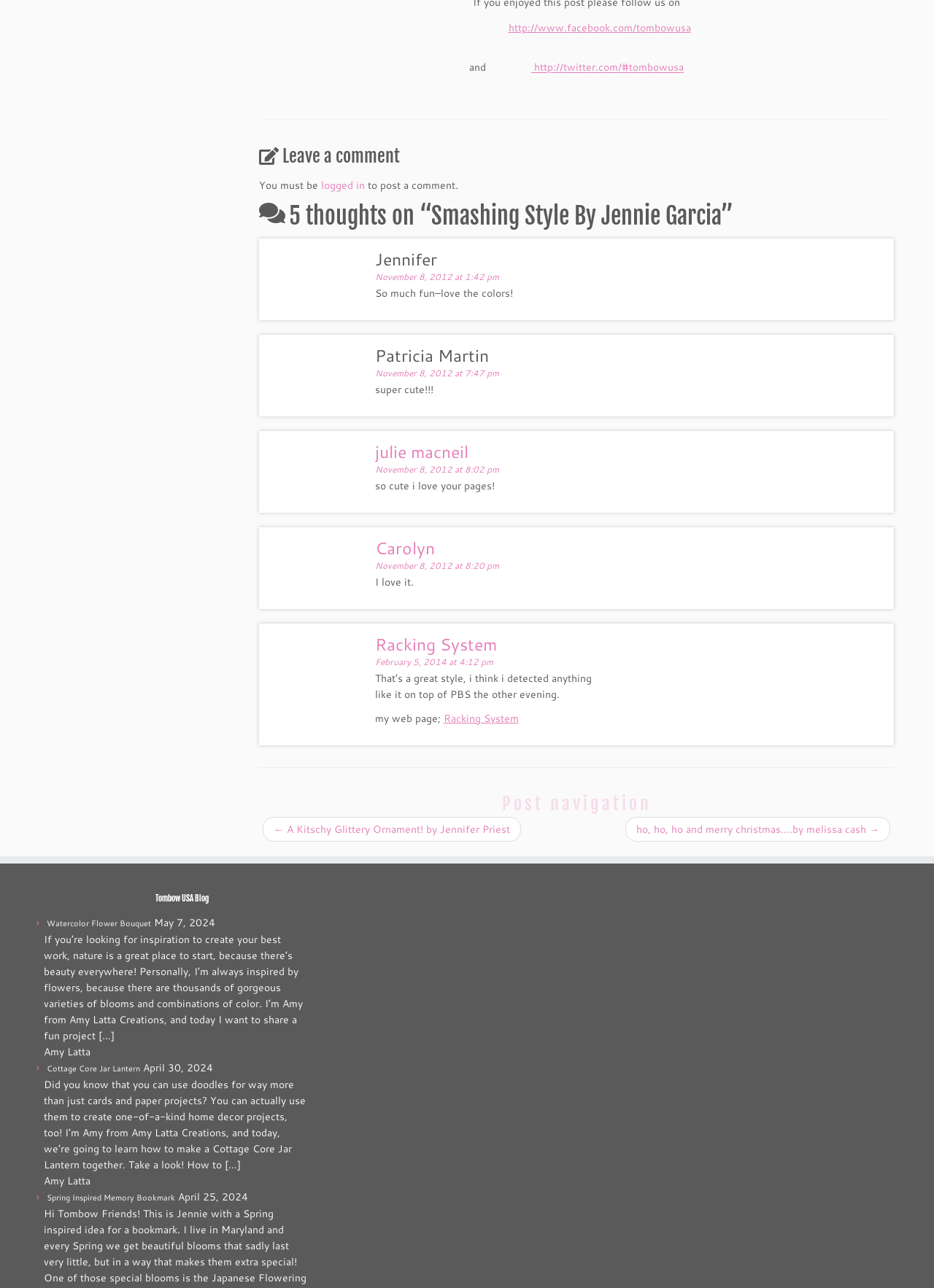Respond to the question below with a single word or phrase:
How many navigation links are there at the bottom of the webpage?

2